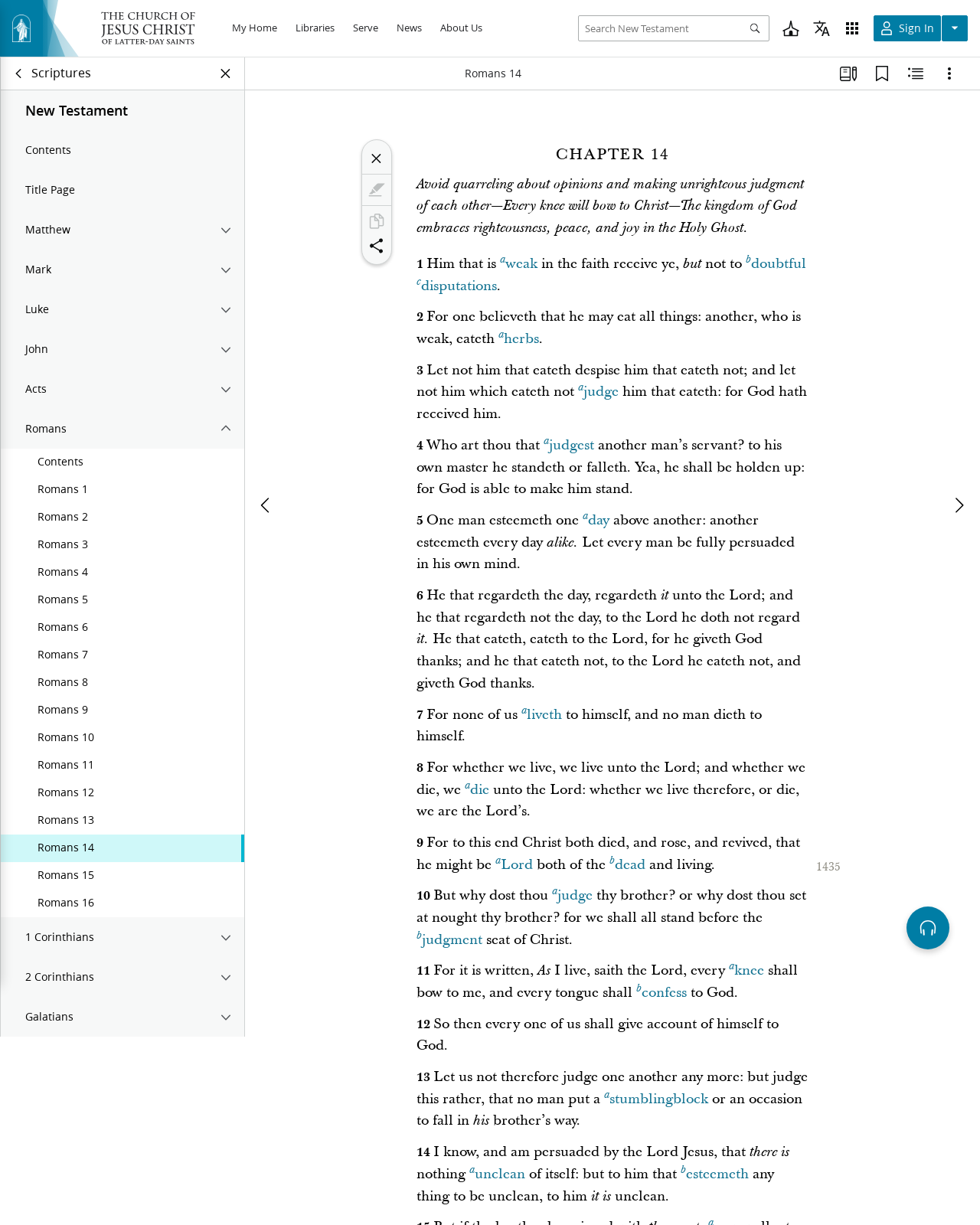Please specify the bounding box coordinates for the clickable region that will help you carry out the instruction: "Go to previous chapter".

[0.256, 0.4, 0.288, 0.425]